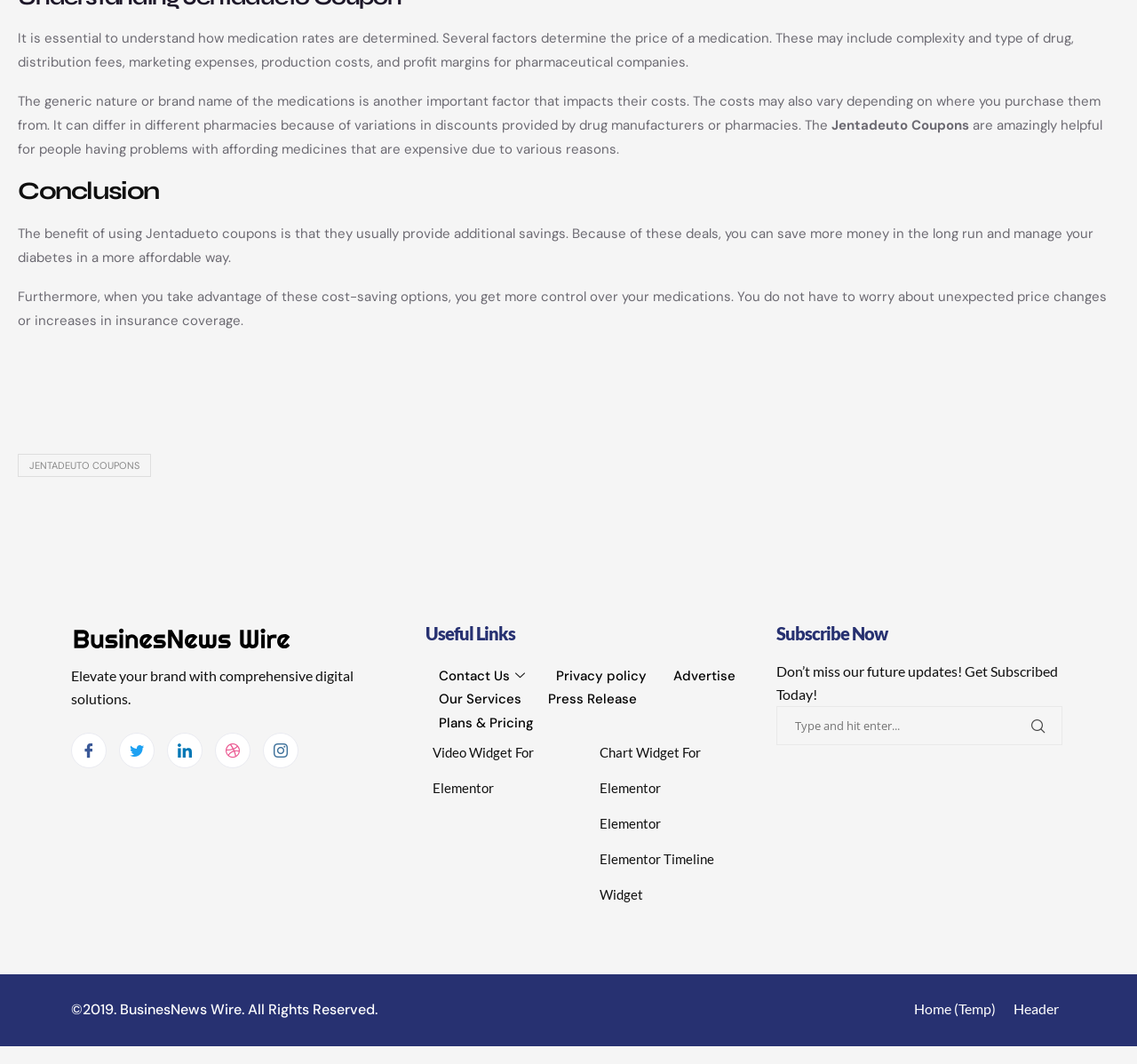Specify the bounding box coordinates of the region I need to click to perform the following instruction: "Click on JENTADEUTO COUPONS". The coordinates must be four float numbers in the range of 0 to 1, i.e., [left, top, right, bottom].

[0.016, 0.427, 0.133, 0.448]